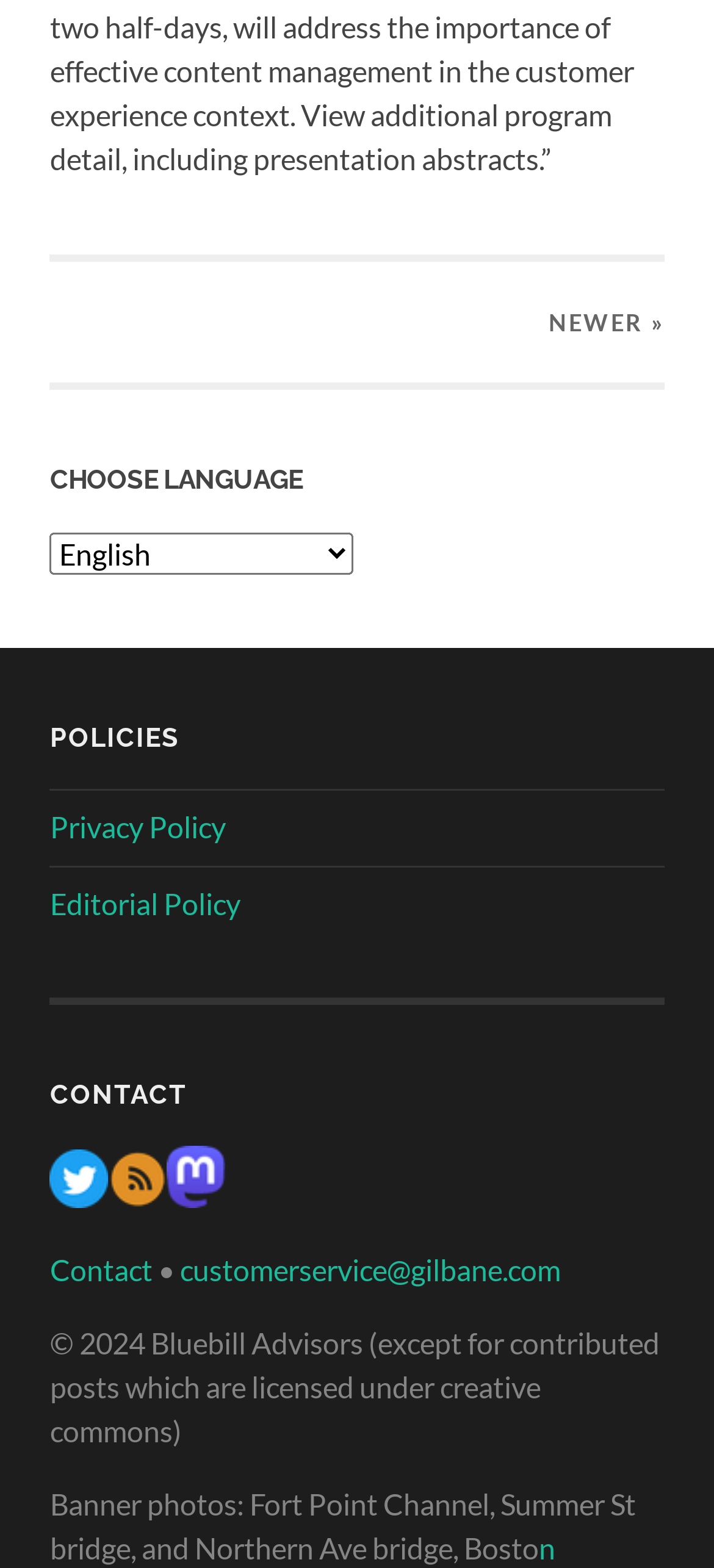Specify the bounding box coordinates of the element's region that should be clicked to achieve the following instruction: "View privacy policy". The bounding box coordinates consist of four float numbers between 0 and 1, in the format [left, top, right, bottom].

[0.07, 0.516, 0.316, 0.538]